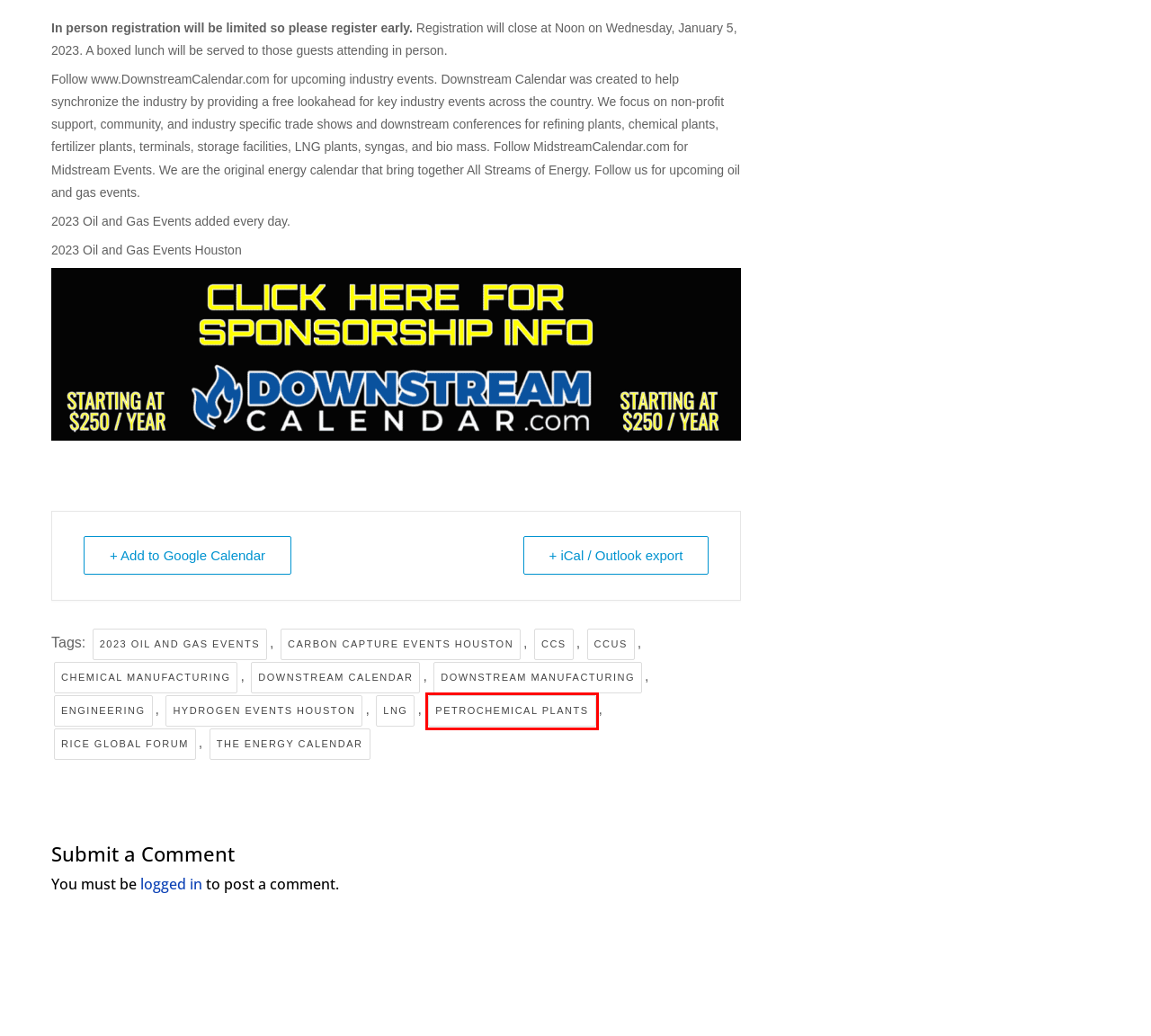Given a screenshot of a webpage featuring a red bounding box, identify the best matching webpage description for the new page after the element within the red box is clicked. Here are the options:
A. CCS - Downstream Calendar
B. Petrochemical Plants - Downstream Calendar
C. 2023 Oil and Gas Events - Downstream Calendar
D. Hydrogen Events Houston - Downstream Calendar
E. CCUS - Downstream Calendar
F. Downstream Calendar - Downstream Calendar
G. Carbon Capture Events Houston - Downstream Calendar
H. Chemical Manufacturing - Downstream Calendar

B